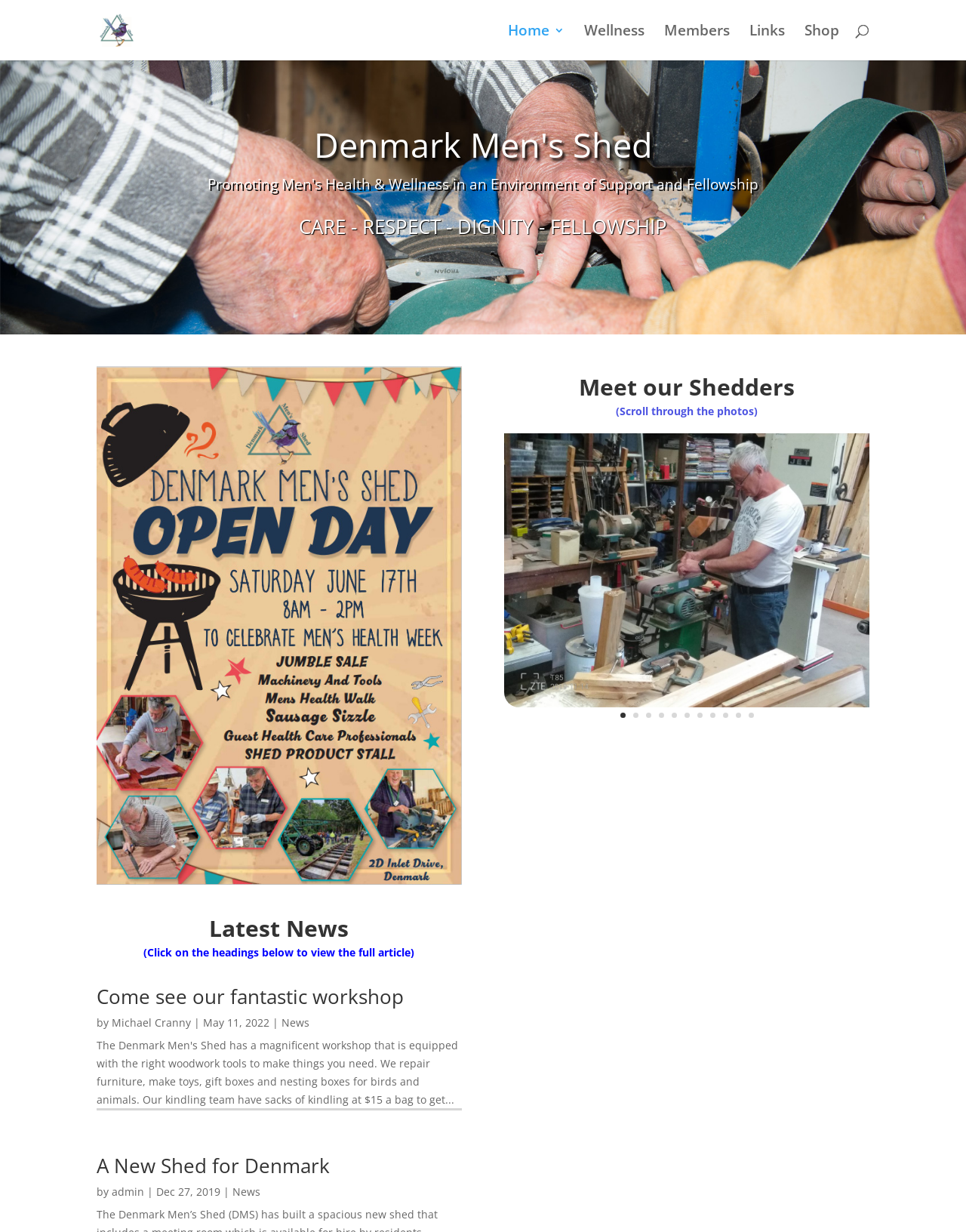Determine the bounding box coordinates of the clickable element to complete this instruction: "Learn about Dataverse and Power Apps Model Driven Apps". Provide the coordinates in the format of four float numbers between 0 and 1, [left, top, right, bottom].

None